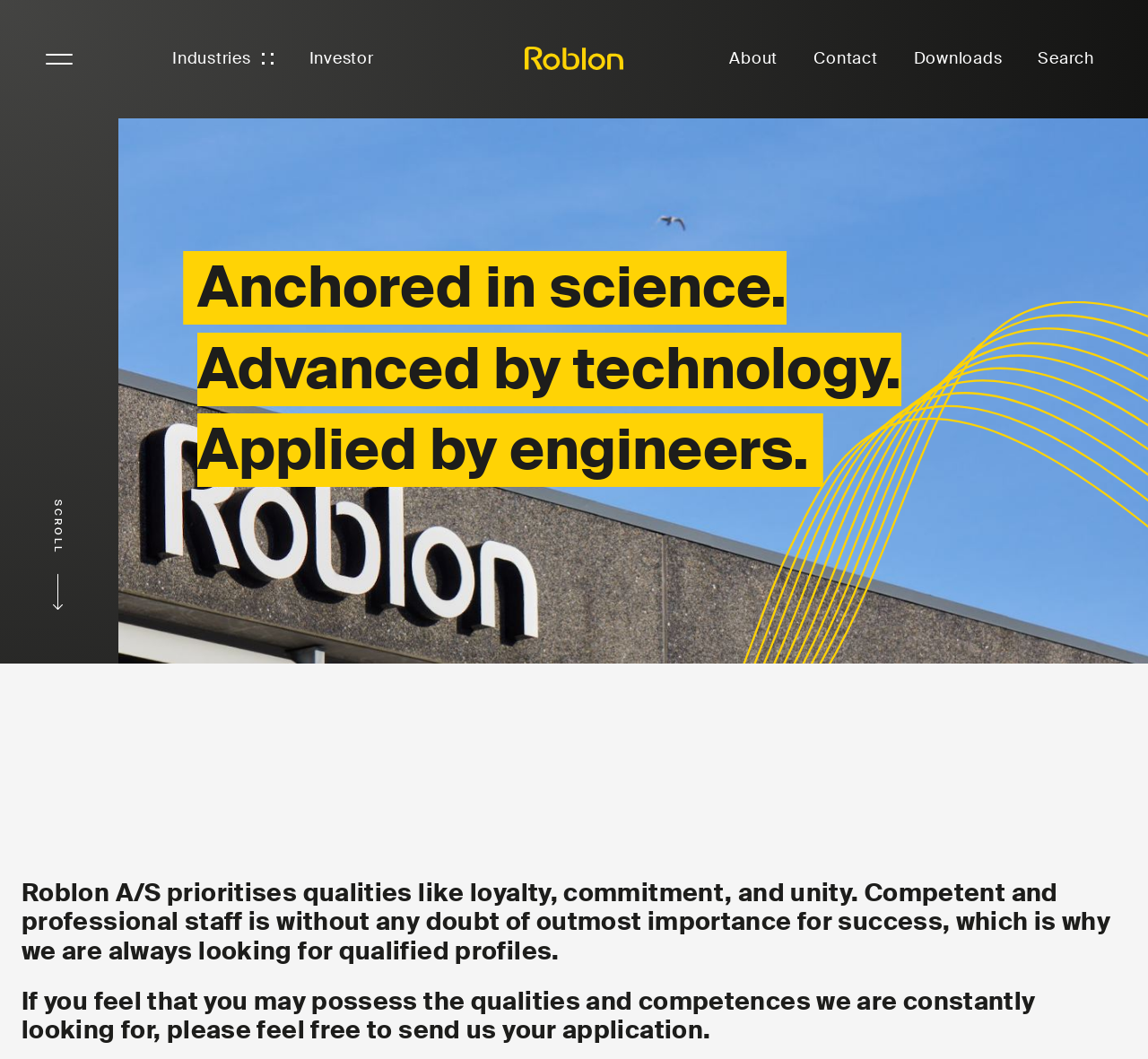Describe the entire webpage, focusing on both content and design.

The webpage is about Career opportunities at Roblon A/S. At the top left, there is a navigation button. To the right of it, there are several links: Industries, Investor, About, Contact, Downloads, and Search. 

Below these links, there is a section with a scrolling feature, indicated by two small images. Within this section, there are three static text elements, arranged vertically, with the text "Anchored in science.", "Advanced by technology.", and "Applied by engineers." 

Further down, there are two headings that describe the company's priorities and values, emphasizing the importance of competent and professional staff. The headings are followed by an invitation to send applications to the company.

On the right side of the page, there is a section with links to various industries, including Fiber Optic Cables, Wire & Cables, Offshore Oil & Gas, Energy, Other industries, and Converting Services. Below this section, there is a generic element labeled "Whistleblower policy" with links to DK and EN versions.